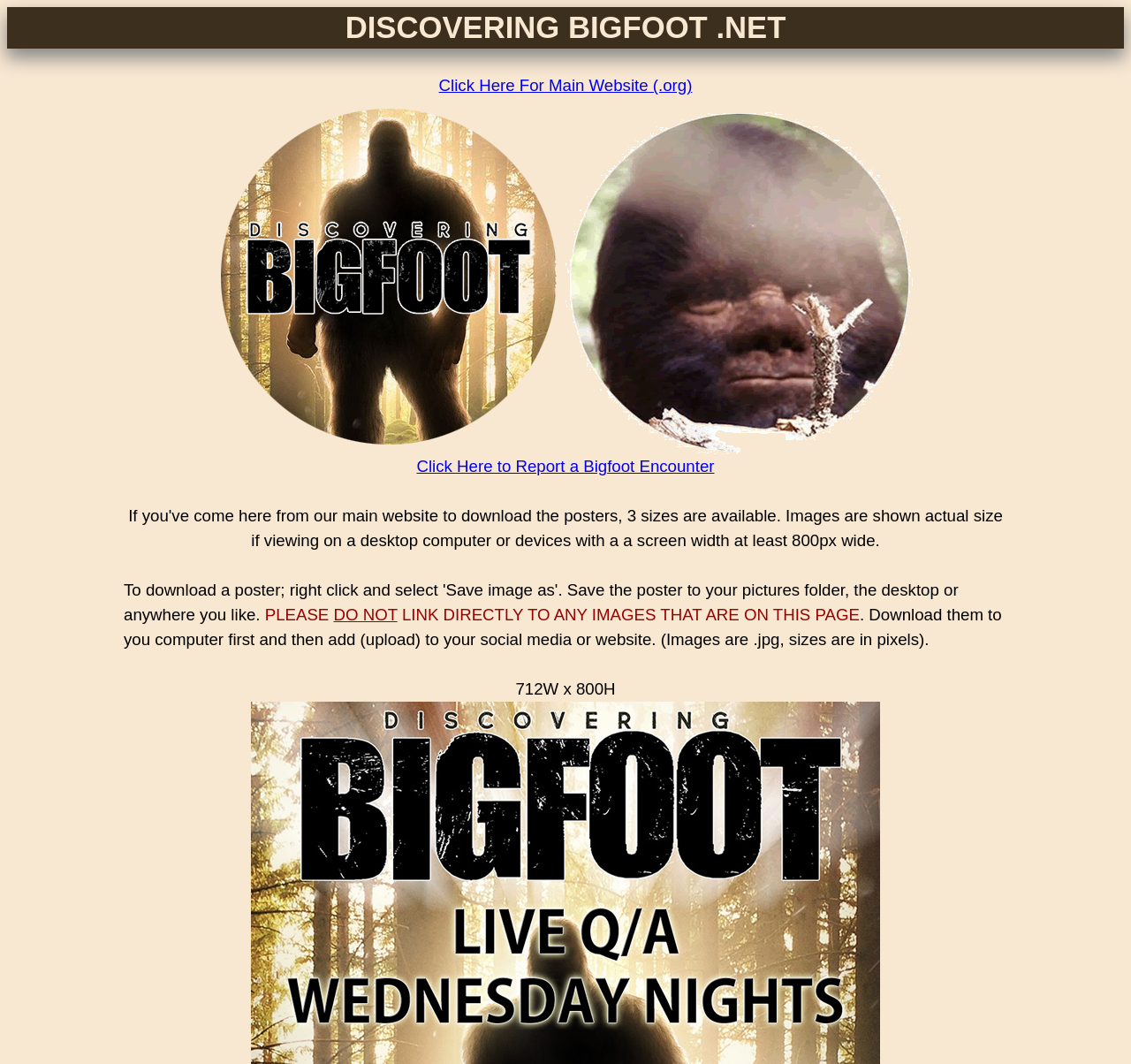Observe the image and answer the following question in detail: What is the size of the images on the webpage?

The size of the images can be found in the StaticText element '712W x 800H', which suggests that the images on the webpage are 712 pixels wide and 800 pixels high.